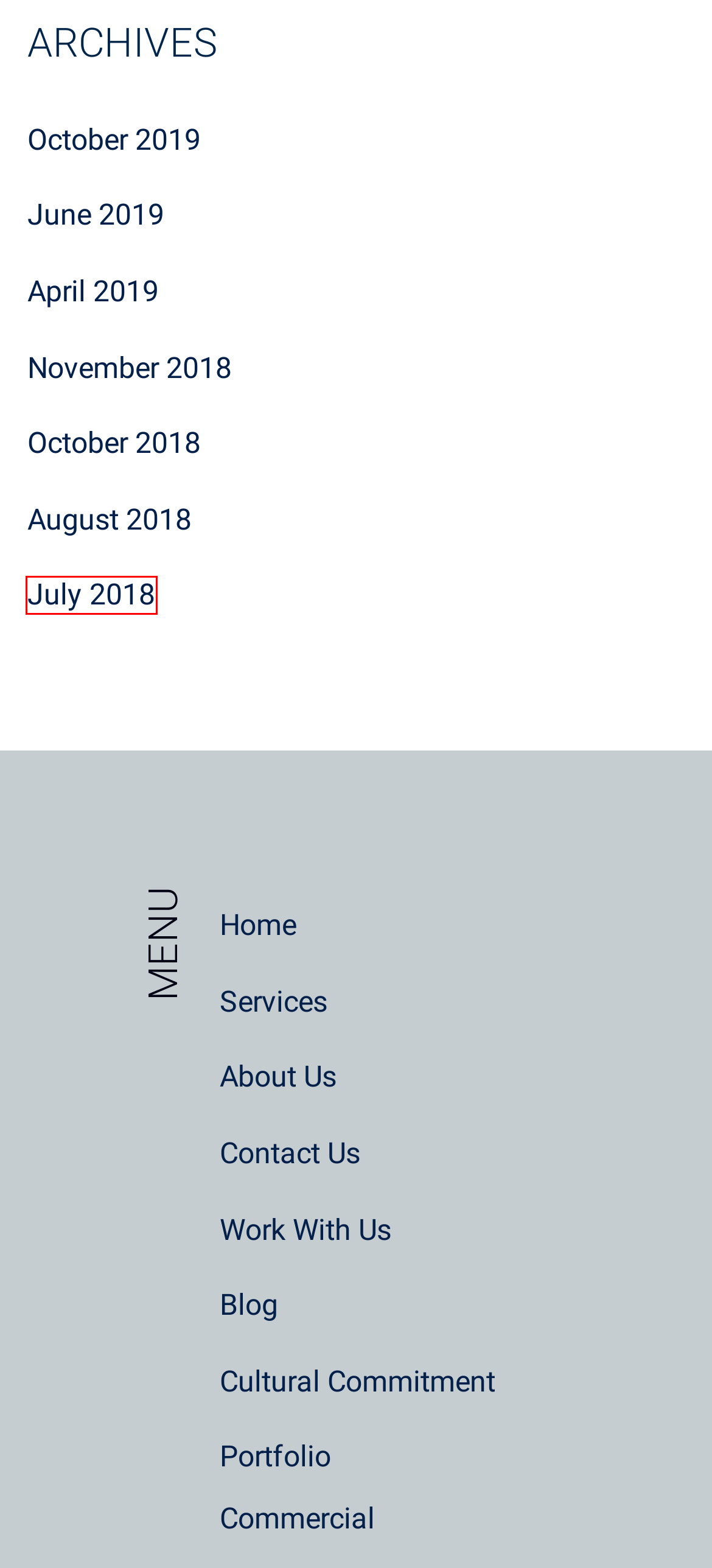View the screenshot of the webpage containing a red bounding box around a UI element. Select the most fitting webpage description for the new page shown after the element in the red bounding box is clicked. Here are the candidates:
A. April 2019 - Fedders Construction
B. Services - Fedders Construction
C. Cultural Commitment - Fedders Construction
D. Work With Us - Fedders Construction
E. August 2018 - Fedders Construction
F. Portfolio - Fedders Construction
G. July 2018 - Fedders Construction
H. October 2018 - Fedders Construction

G